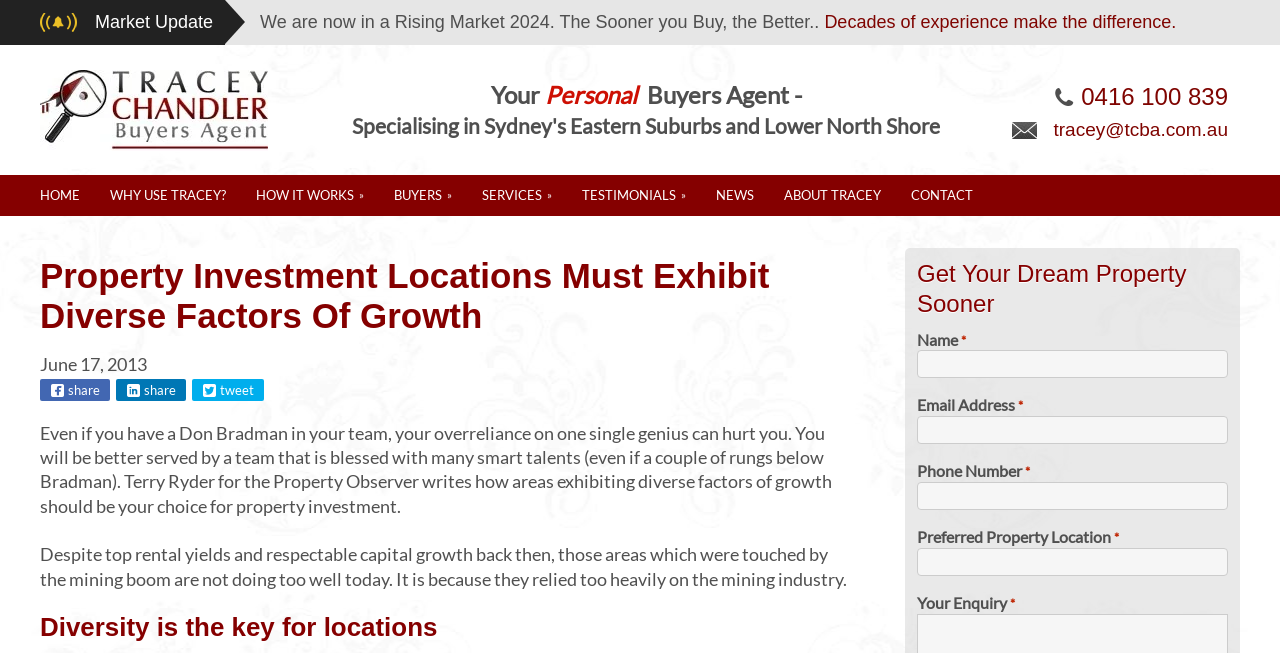Select the bounding box coordinates of the element I need to click to carry out the following instruction: "Get in touch with Tracey using email".

[0.823, 0.182, 0.959, 0.214]